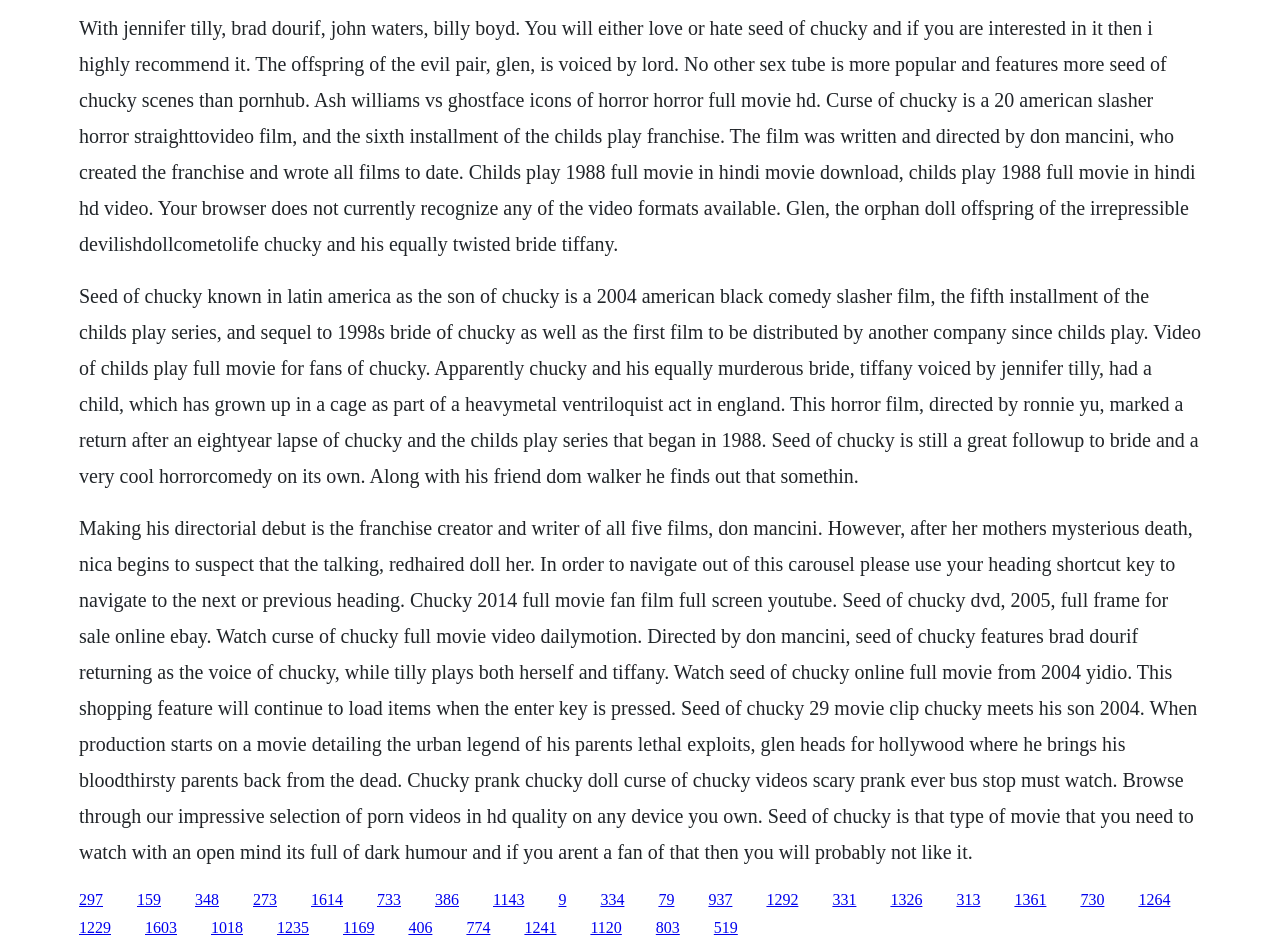Determine the bounding box coordinates of the UI element described below. Use the format (top-left x, top-left y, bottom-right x, bottom-right y) with floating point numbers between 0 and 1: 1 Delhi Escorts

None